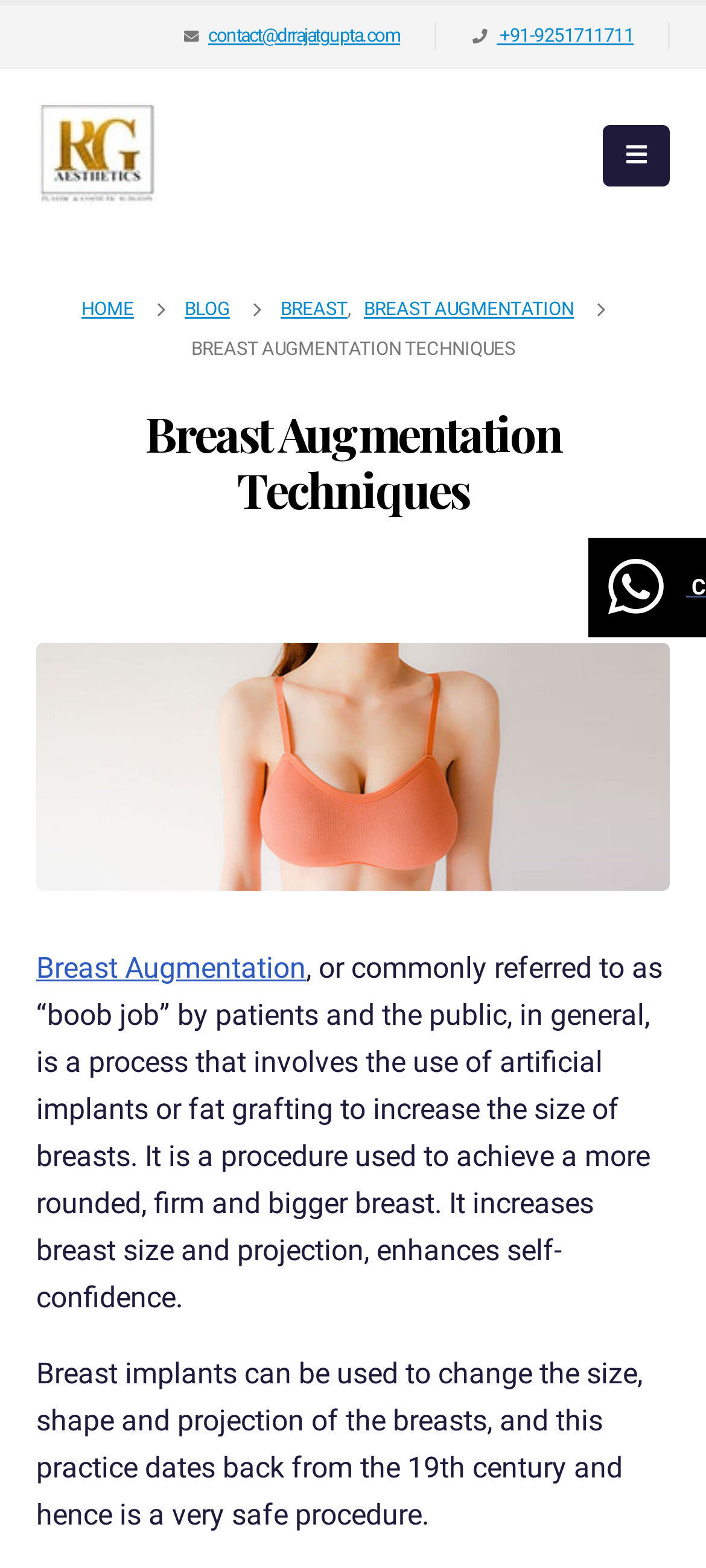Please identify the bounding box coordinates of the element I should click to complete this instruction: 'read breast augmentation blog'. The coordinates should be given as four float numbers between 0 and 1, like this: [left, top, right, bottom].

[0.262, 0.185, 0.326, 0.21]